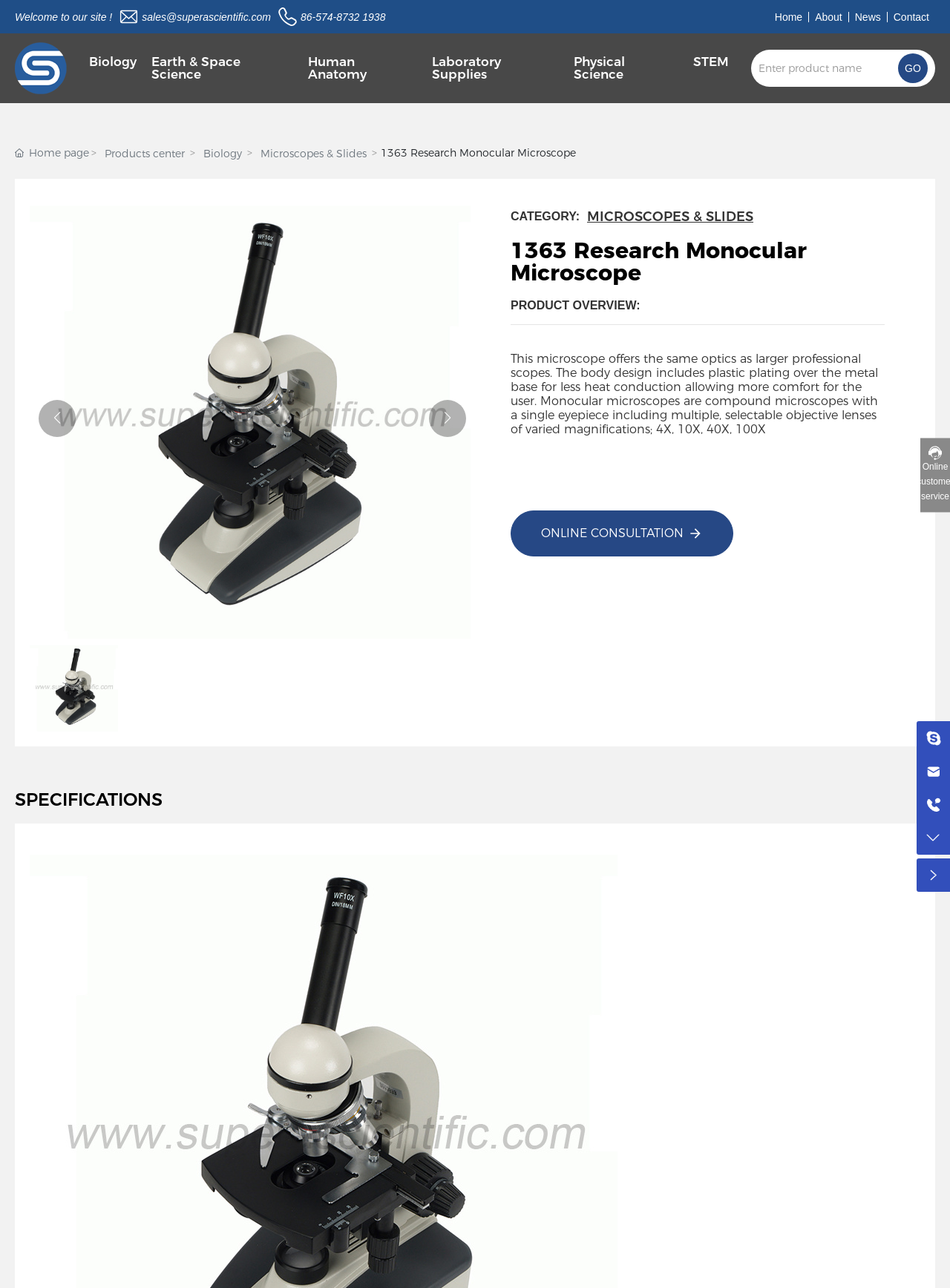What is the magnification range of the microscope?
Refer to the image and provide a detailed answer to the question.

I found the magnification range of the microscope by reading the product overview section, which states that the microscope has 'multiple, selectable objective lenses of varied magnifications; 4X, 10X, 40X, 100X'.